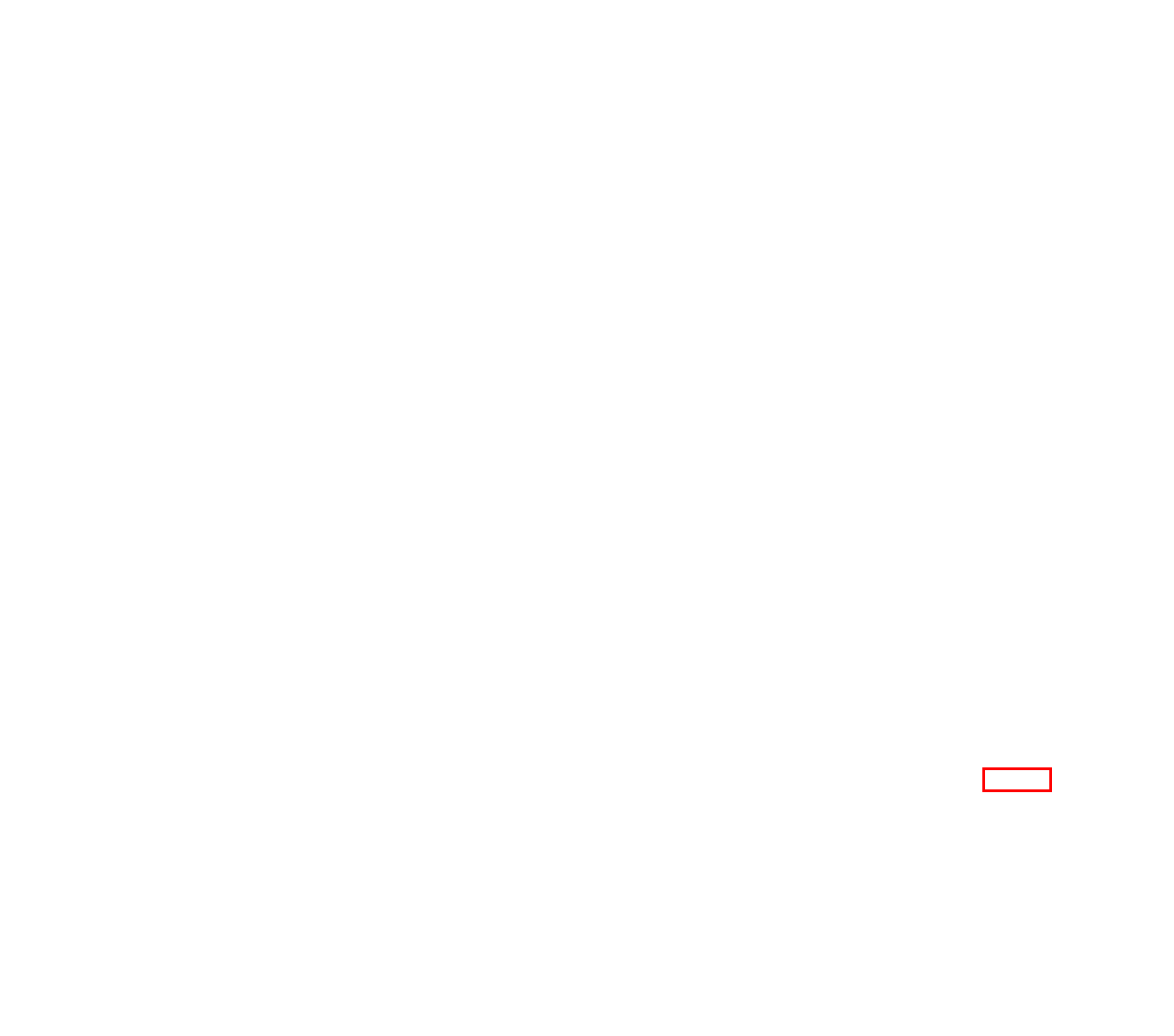You are given a webpage screenshot where a red bounding box highlights an element. Determine the most fitting webpage description for the new page that loads after clicking the element within the red bounding box. Here are the candidates:
A. Why Did Amazon Buy Kiva Systems? | KnowCompanies
B. What Are the Different Amazon Music Plans? | KnowCompanies
C. Terms and Conditions | KnowCompanies
D. Amazon - Page 1 | KnowCompanies
E. Delivery - Page 1 | KnowCompanies
F. Privacy Policy | KnowCompanies
G. About Us | KnowCompanies
H. Payment Services - Page 1 | KnowCompanies

G